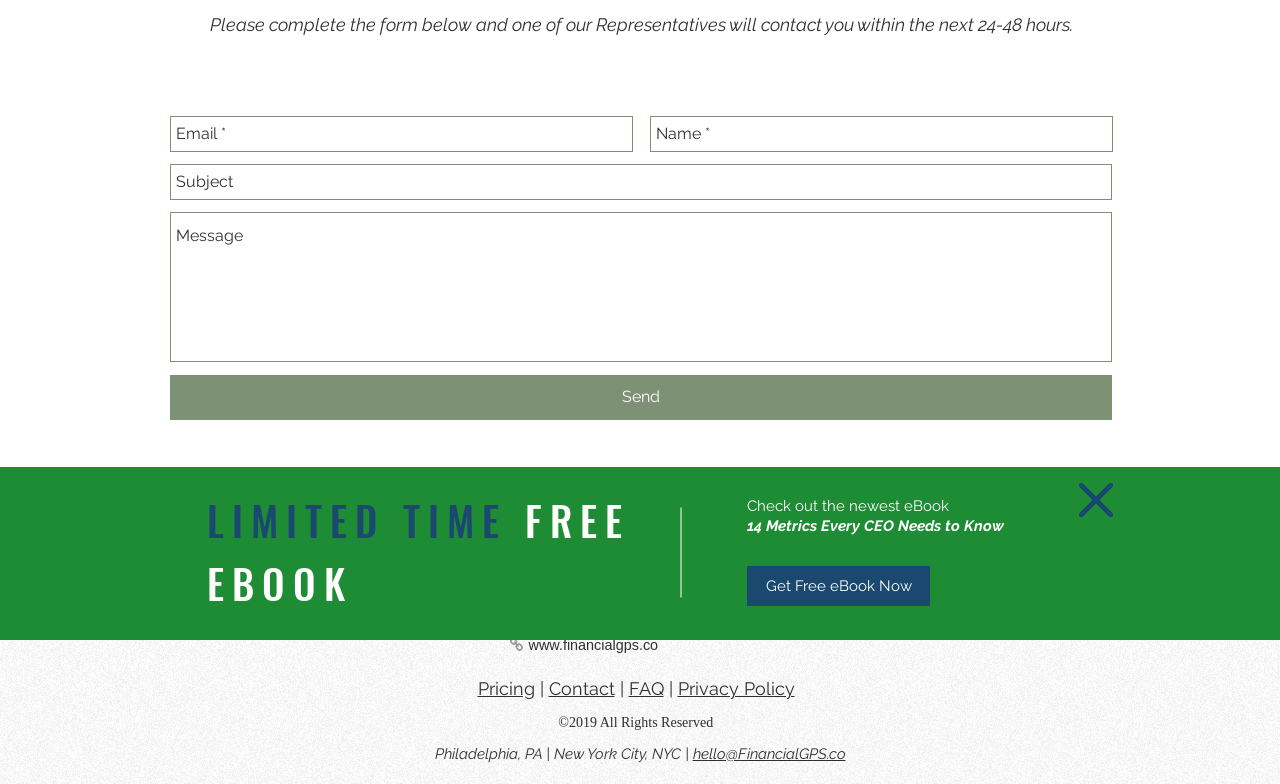Calculate the bounding box coordinates of the UI element given the description: "Privacy Policy".

[0.529, 0.865, 0.621, 0.892]